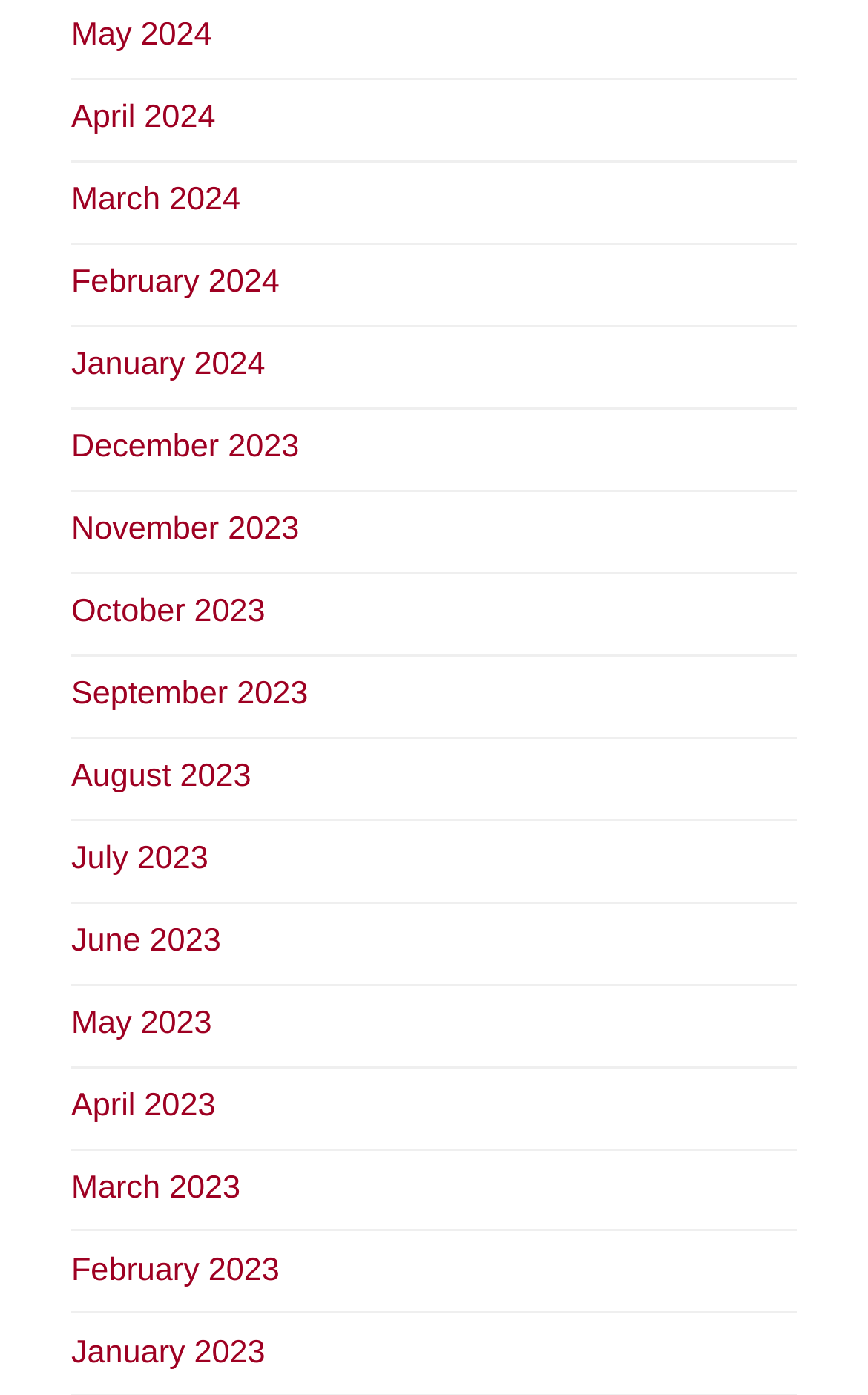Determine the bounding box coordinates of the clickable element to complete this instruction: "Browse April 2024". Provide the coordinates in the format of four float numbers between 0 and 1, [left, top, right, bottom].

[0.082, 0.478, 0.256, 0.511]